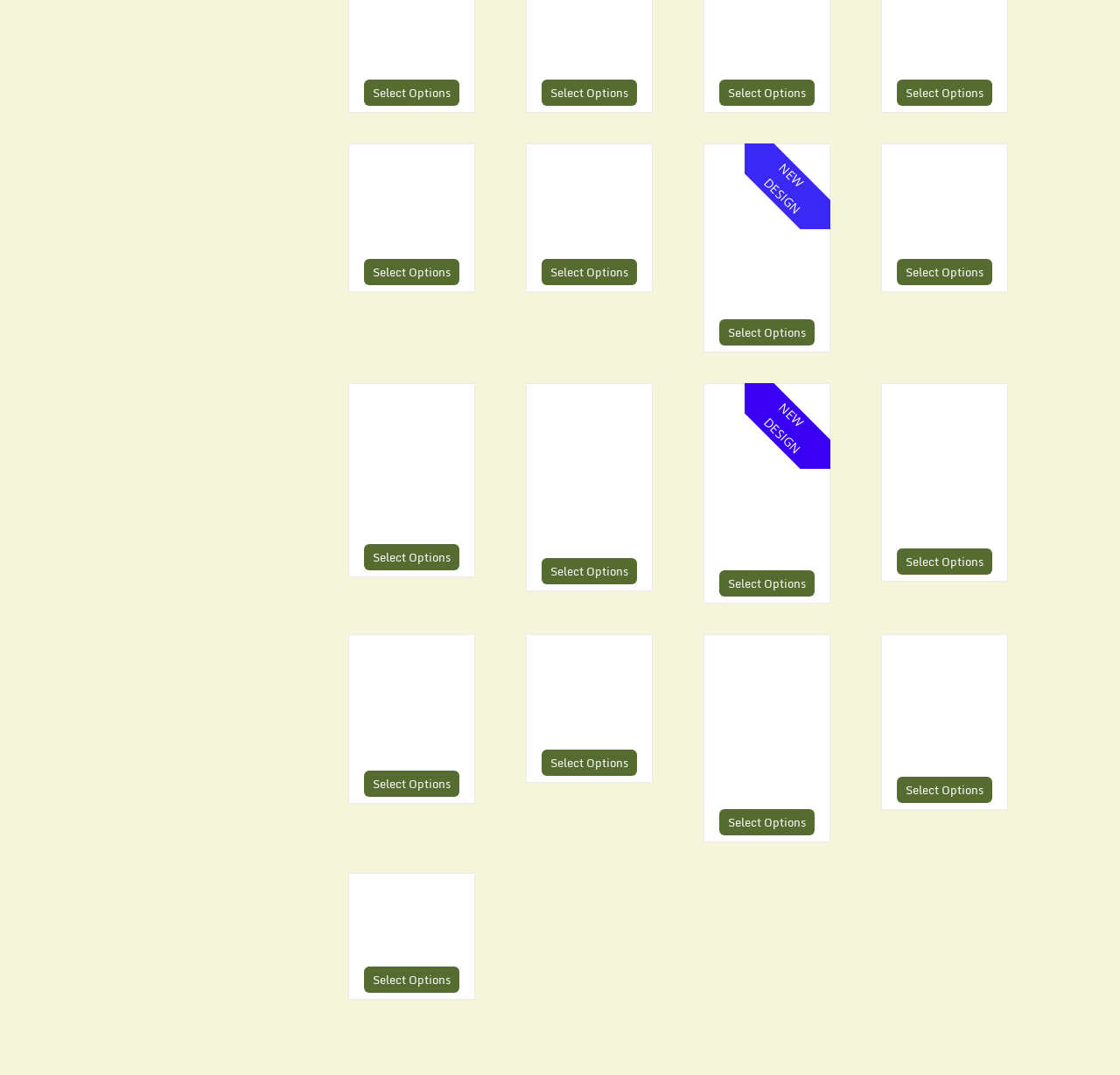Specify the bounding box coordinates of the element's area that should be clicked to execute the given instruction: "Select options for Retro Casual Shirt CC-5". The coordinates should be four float numbers between 0 and 1, i.e., [left, top, right, bottom].

[0.484, 0.241, 0.569, 0.266]